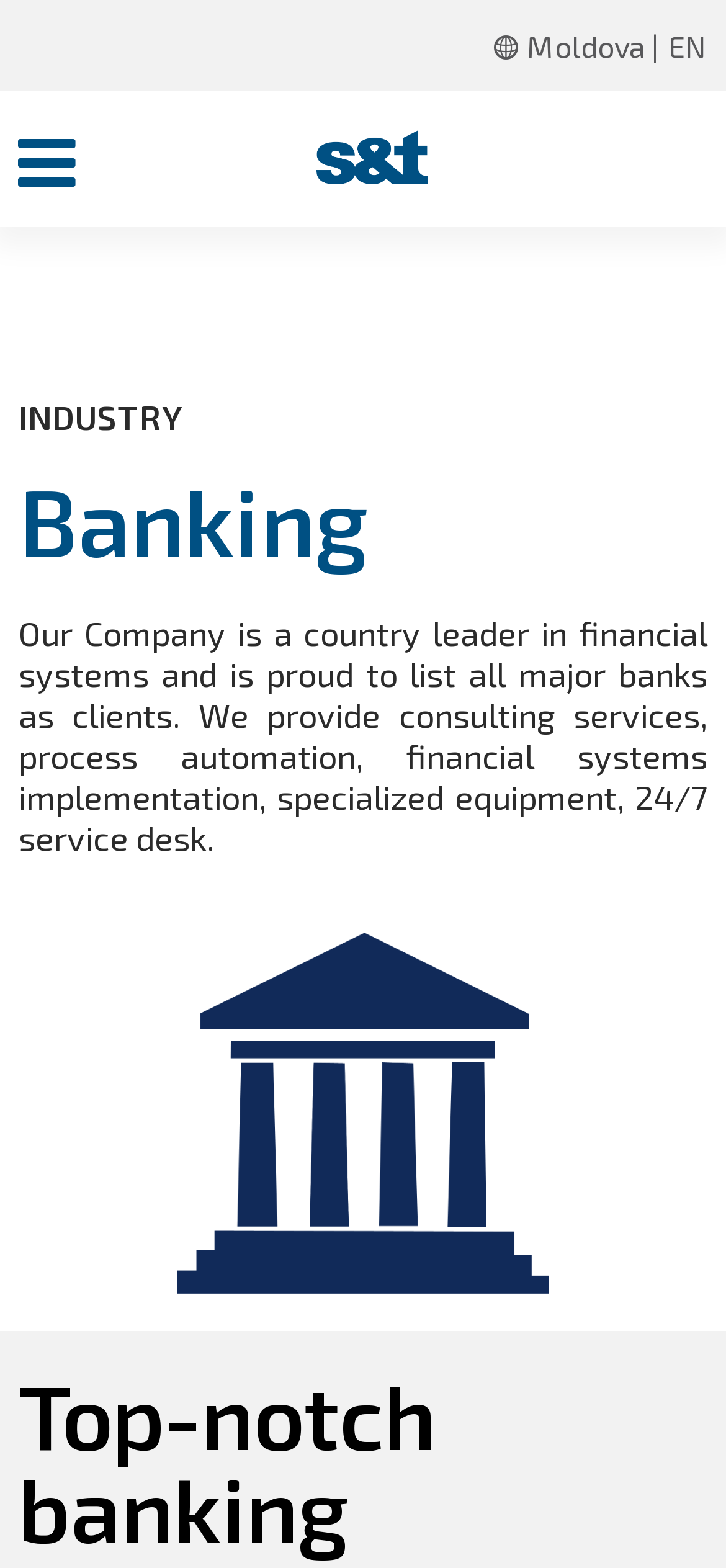Create a detailed narrative describing the layout and content of the webpage.

The webpage appears to be a company's website, with a focus on the financial industry. At the top, there is a button with the text "Moldova | EN" on the right side, suggesting a language or region selection option. Below this, there are four links: "About Us", "News", "S&T Group", and an empty link. 

To the right of these links, there are two static text elements: "Industries" and "Case Studies". 

On the left side, there is a button with an icon, possibly a search or menu button. Next to it, there is a link with no text. 

The main content of the page is divided into sections. The first section has a heading "INDUSTRY" at the top, followed by a subheading "Banking". Below this, there is a paragraph of text describing the company's services and expertise in the banking industry, including consulting, process automation, and financial systems implementation. 

At the very top-right corner, there is another button with an icon.